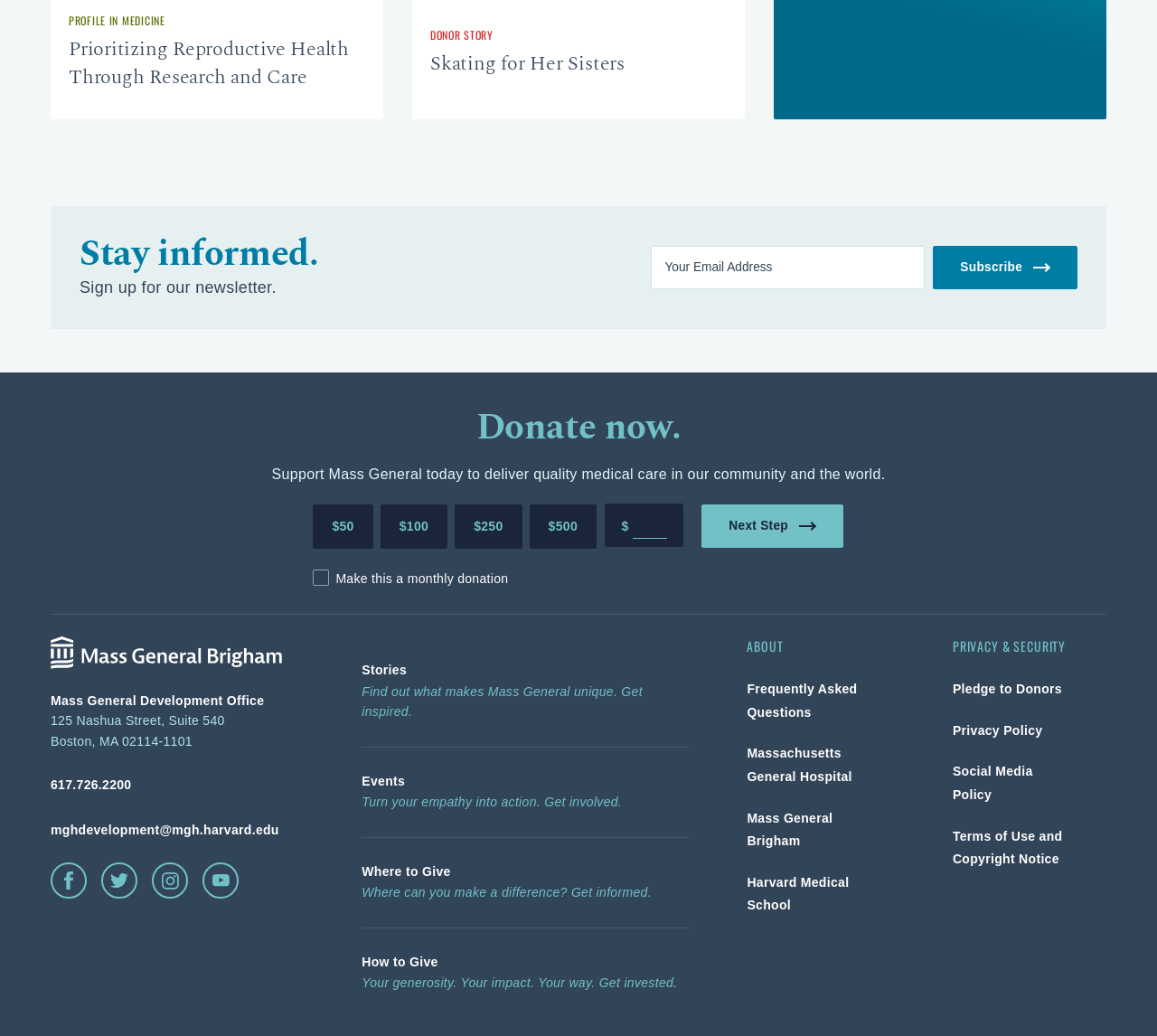Find the bounding box coordinates for the element described here: "$50".

[0.271, 0.487, 0.322, 0.529]